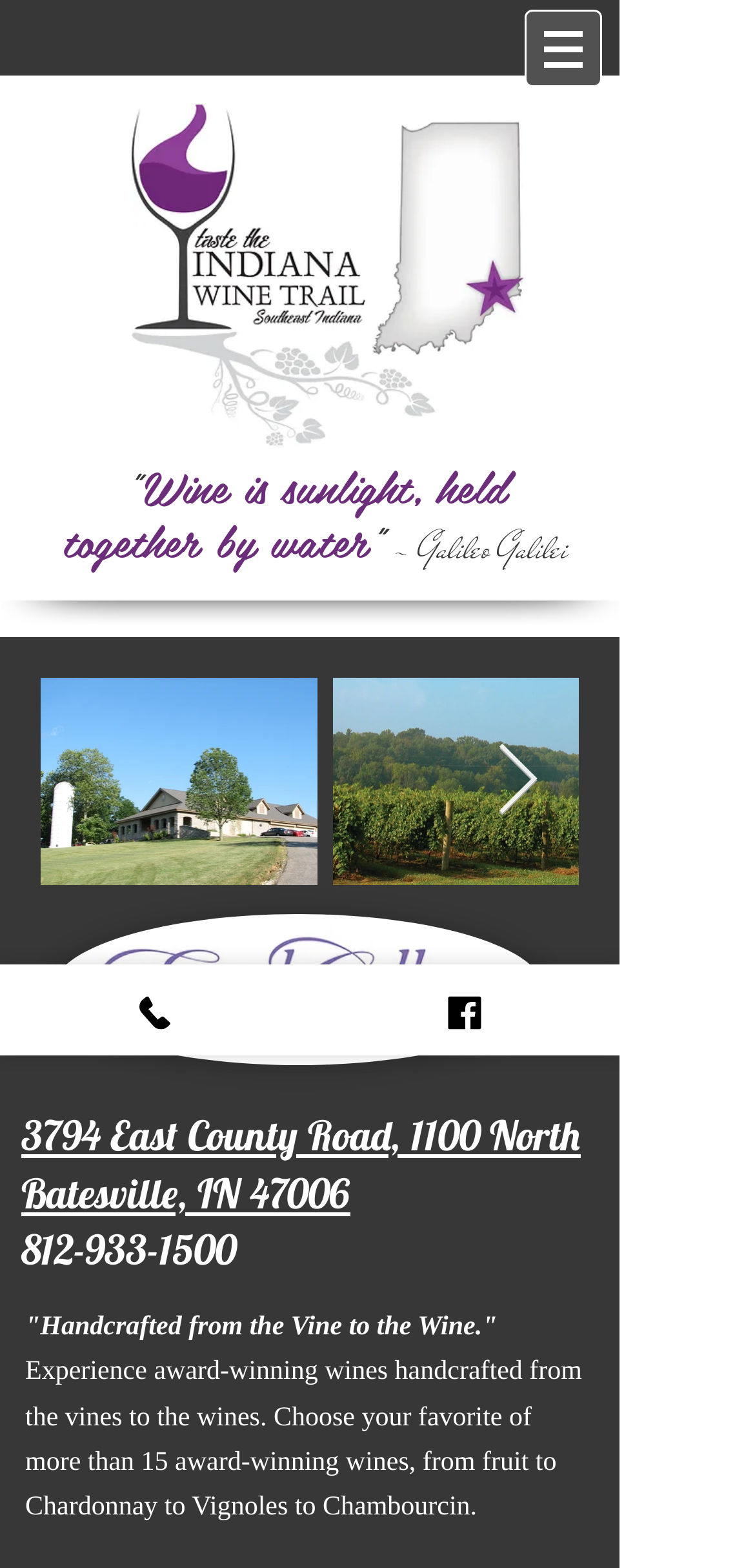Using the provided element description, identify the bounding box coordinates as (top-left x, top-left y, bottom-right x, bottom-right y). Ensure all values are between 0 and 1. Description: Accept

None